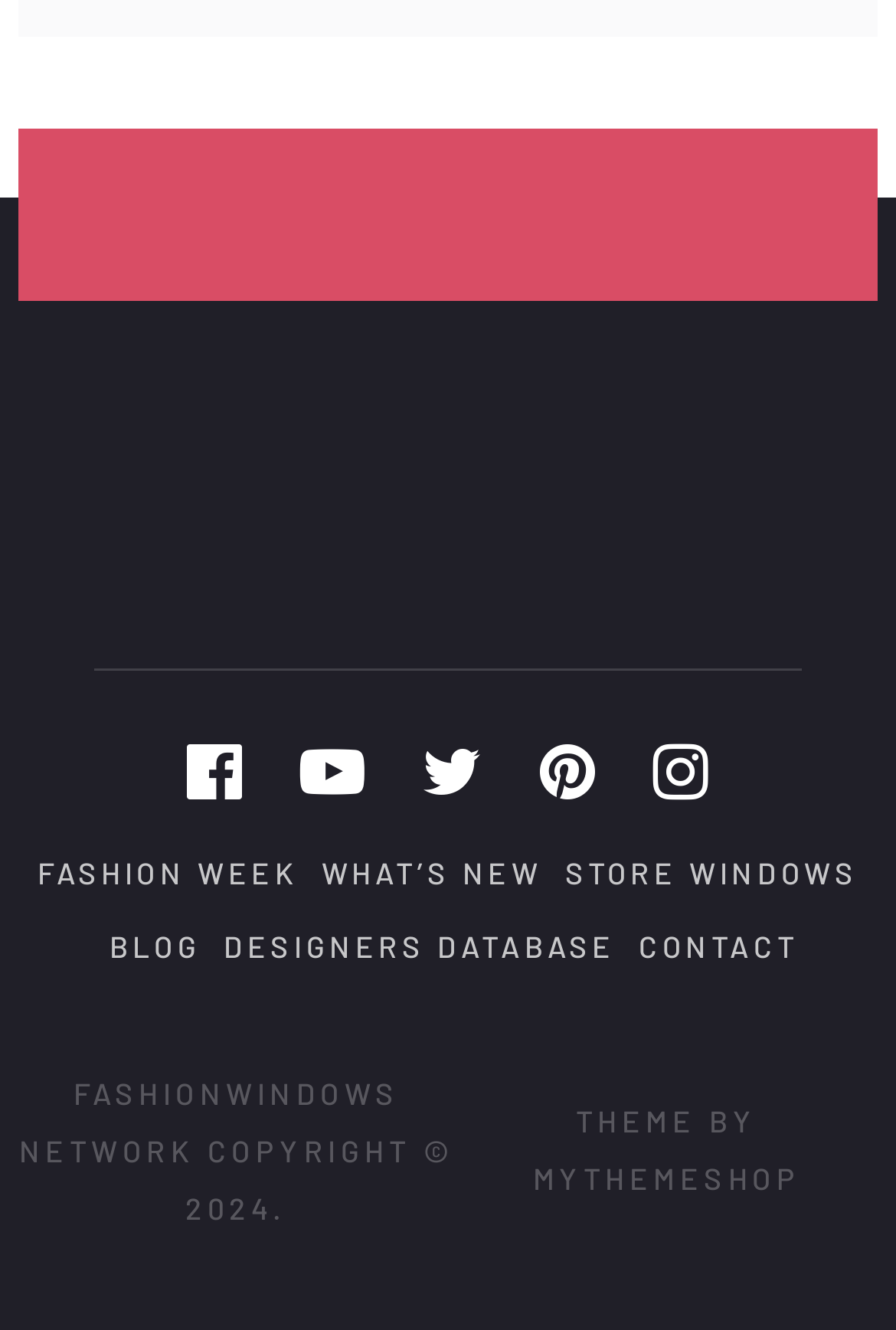Locate the bounding box of the UI element defined by this description: "FashionWindows Network". The coordinates should be given as four float numbers between 0 and 1, formatted as [left, top, right, bottom].

[0.021, 0.809, 0.446, 0.88]